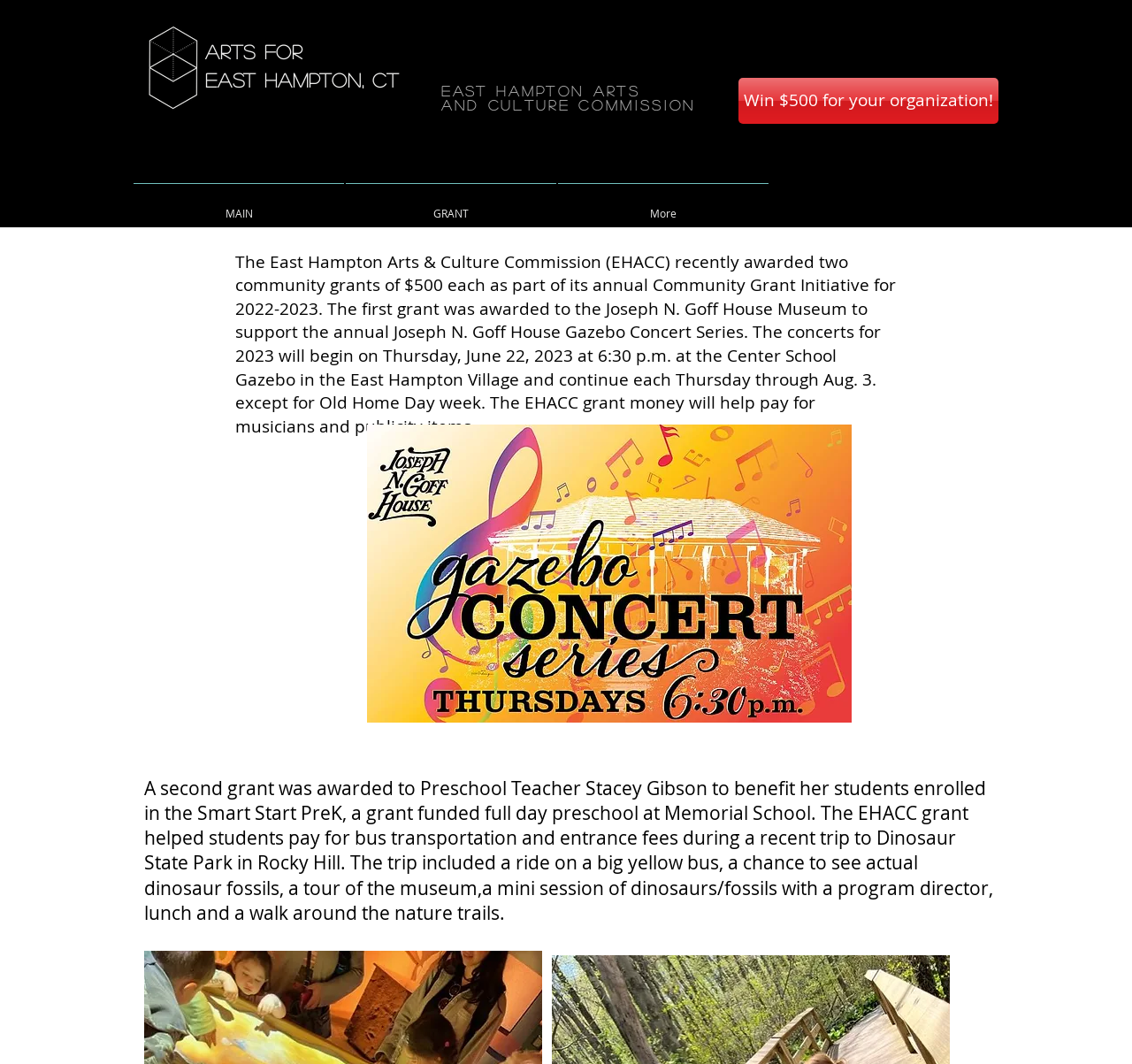Generate an in-depth caption that captures all aspects of the webpage.

The webpage is about the 2023 Community Grant Winners from Arts for East Hampton, CT. At the top, there is a link on the left side, followed by a heading "Arts for" and another heading "East Hampton, CT" on the same line. Below these headings, there is a larger heading "East hampton arts and culture commission" that spans across the page.

On the right side of the page, there is a prominent link "Win $500 for your organization!" that grabs attention. Below this link, there is a navigation menu labeled "Site" with options "MAIN", "GRANT", and "More".

The main content of the page is a paragraph of text that describes the community grants awarded by the East Hampton Arts & Culture Commission. The text is divided into two sections, each describing a different grant recipient. The first grant was awarded to the Joseph N. Goff House Museum to support a concert series, and the text provides details about the concert schedule. Below this text, there is an image related to the concert series.

The second grant was awarded to Preschool Teacher Stacey Gibson to benefit her students, and the text describes how the grant was used to fund a trip to Dinosaur State Park. This section of text is located below the image. Overall, the webpage is focused on sharing information about the community grants and their recipients.